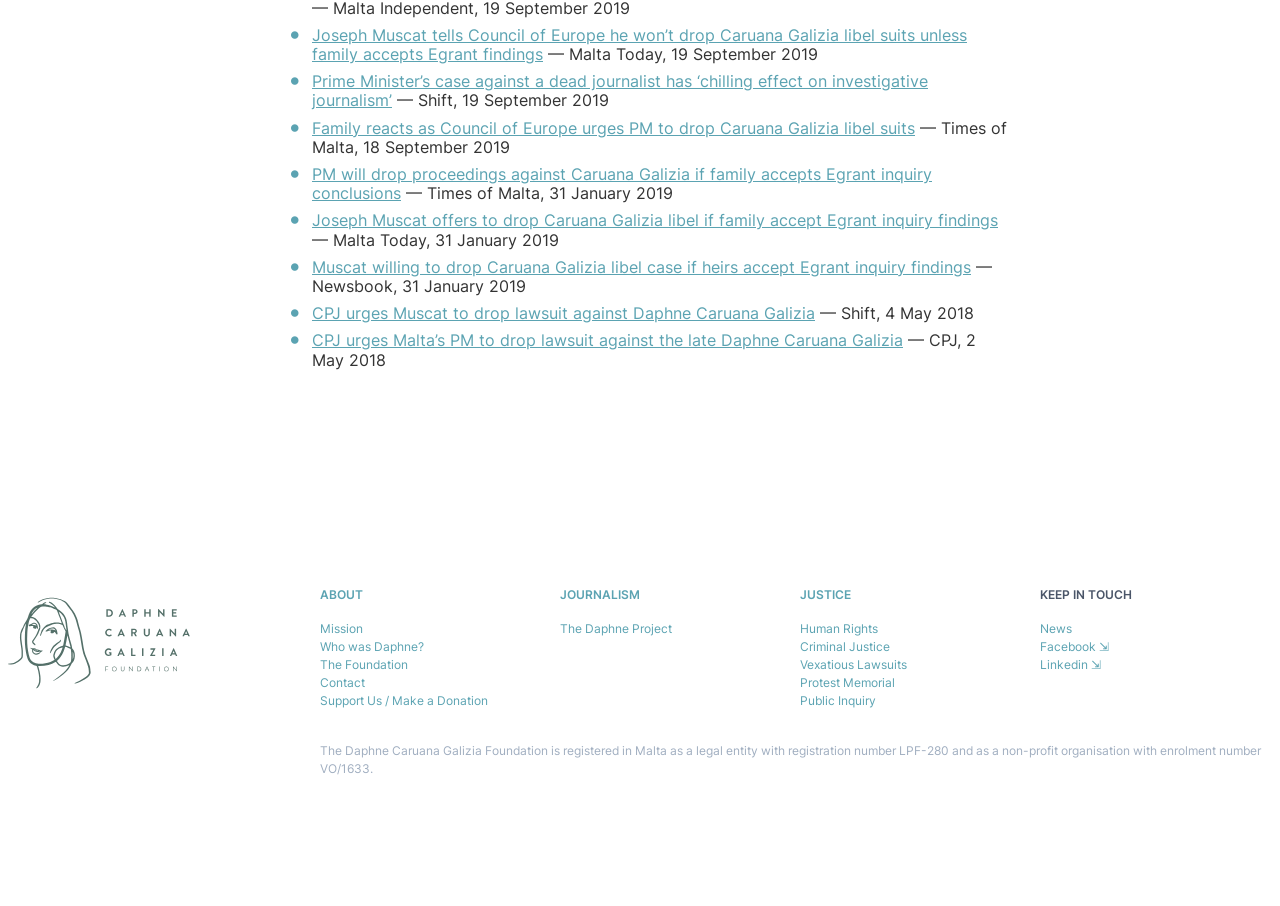Find the bounding box coordinates of the element's region that should be clicked in order to follow the given instruction: "Visit the Daphne Caruana Galizia Foundation". The coordinates should consist of four float numbers between 0 and 1, i.e., [left, top, right, bottom].

[0.0, 0.646, 0.25, 0.771]